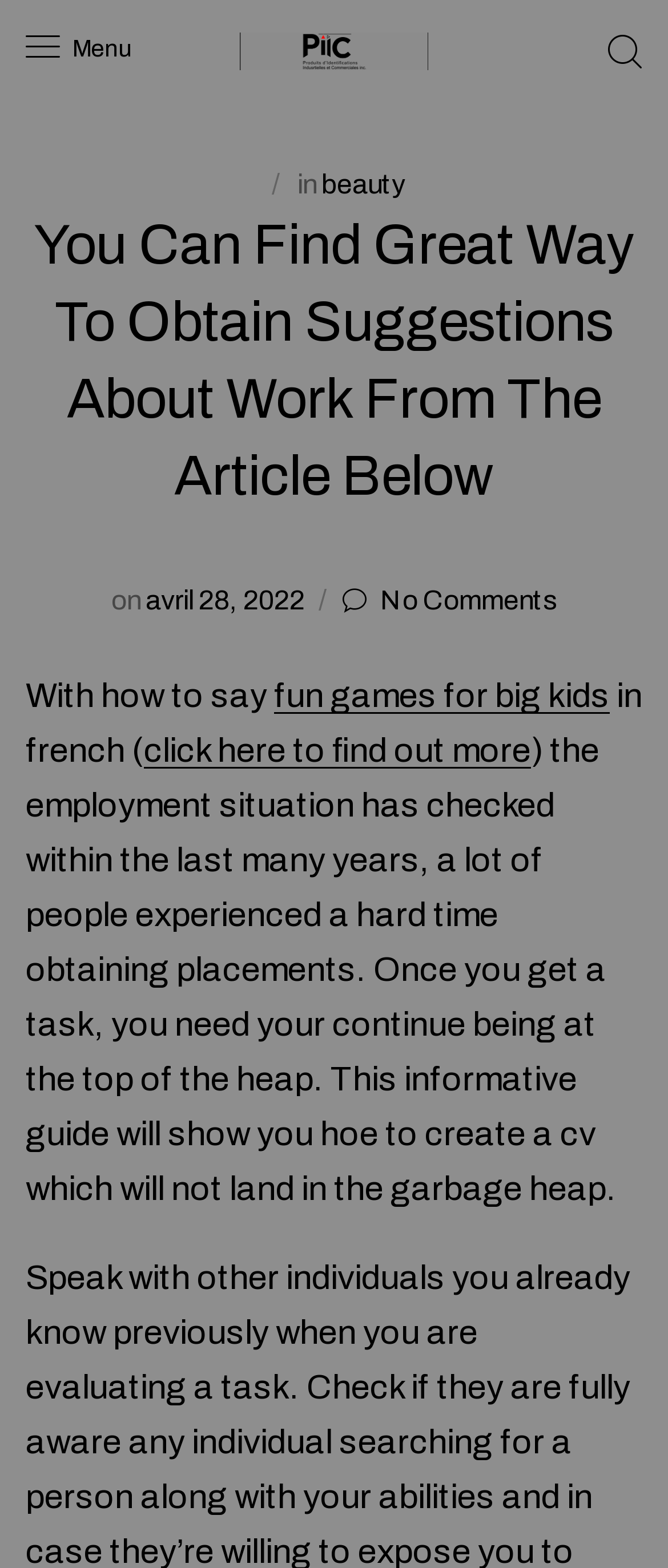Generate a thorough explanation of the webpage's elements.

The webpage appears to be an article or blog post about finding suggestions for work. At the top left, there is a "Menu" static text element. To the right of it, there is a link to "PIIC" accompanied by an image with the same name. Below these elements, there is a header section that spans almost the entire width of the page. Within this section, there is a layout table with two columns. The left column contains the text "in" and a link to "beauty", while the right column is empty. 

Below the header section, there is a heading that repeats the title "You Can Find Great Way To Obtain Suggestions About Work From The Article Below". On the left side of the page, there is a series of static text elements and links. The first static text element displays the date "avril 28, 2022". Below it, there is a static text element that says "No Comments". 

Further down, there are three elements in a row. The first is a static text element that says "With how to say", followed by a link to "fun games for big kids", and then another static text element that says "in french (". The last element in this row is a link to "click here to find out more". 

The main content of the article begins below these elements. It is a block of text that discusses the challenges of finding employment and the importance of creating a good CV. The text is quite long and spans almost the entire width of the page.